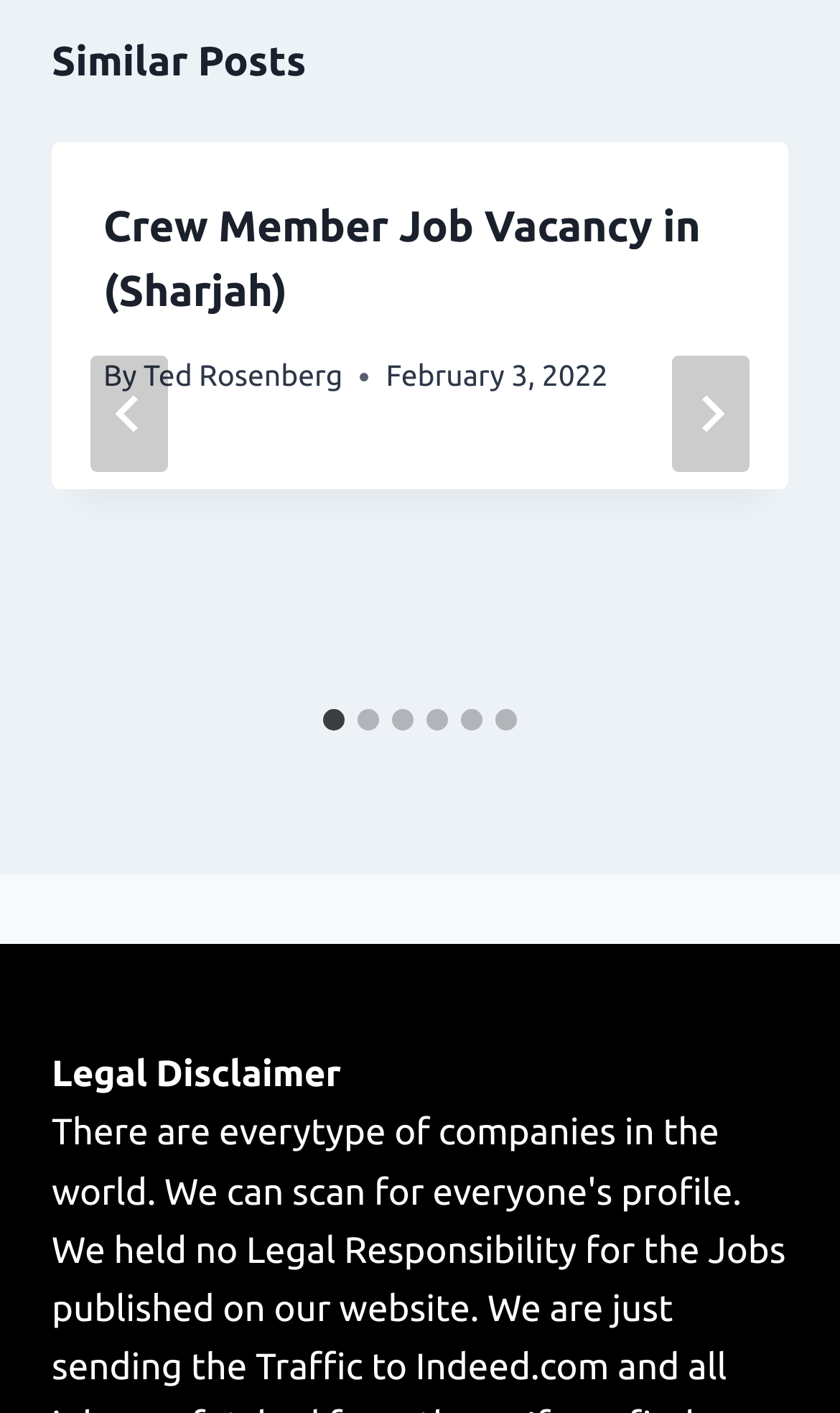Given the element description aria-label="Go to slide 3", predict the bounding box coordinates for the UI element in the webpage screenshot. The format should be (top-left x, top-left y, bottom-right x, bottom-right y), and the values should be between 0 and 1.

[0.467, 0.501, 0.492, 0.517]